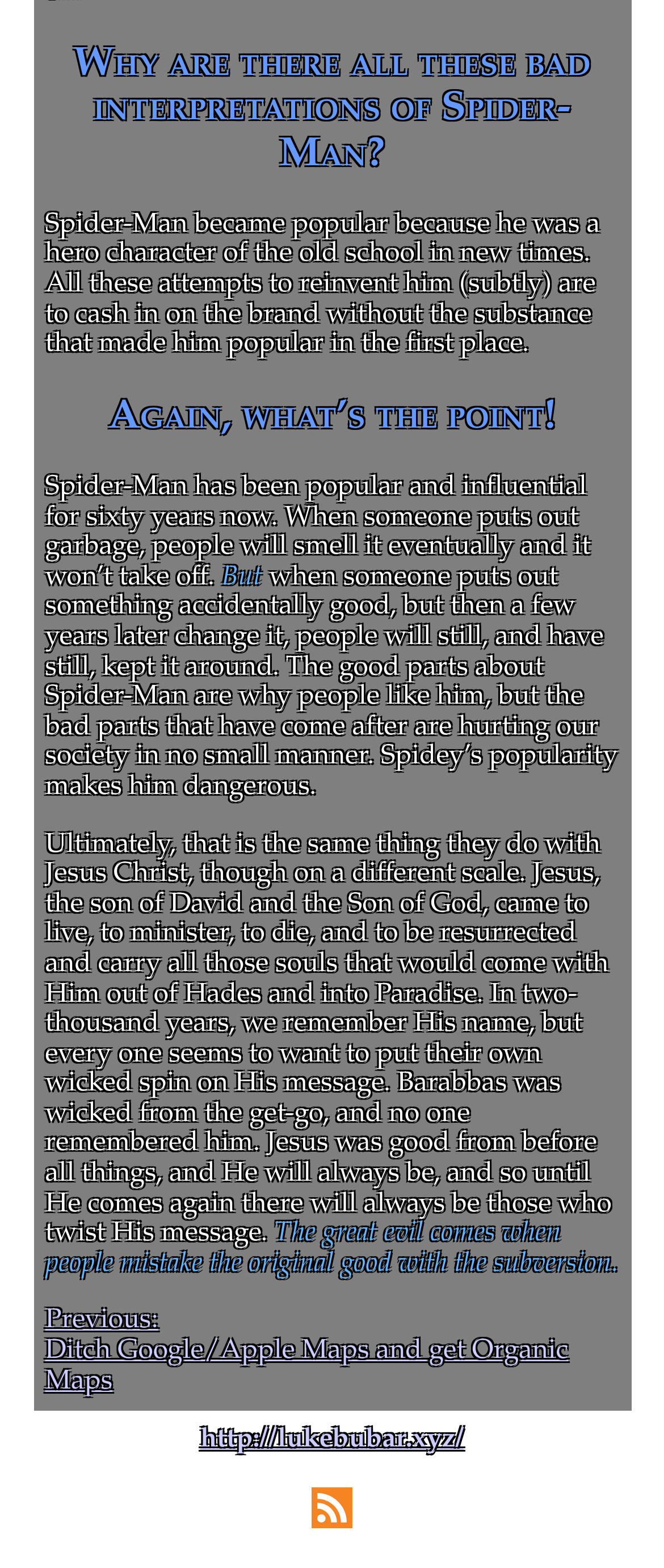Please determine the bounding box coordinates for the element with the description: "parent_node: http://lukebubar.xyz/".

[0.469, 0.963, 0.531, 0.981]